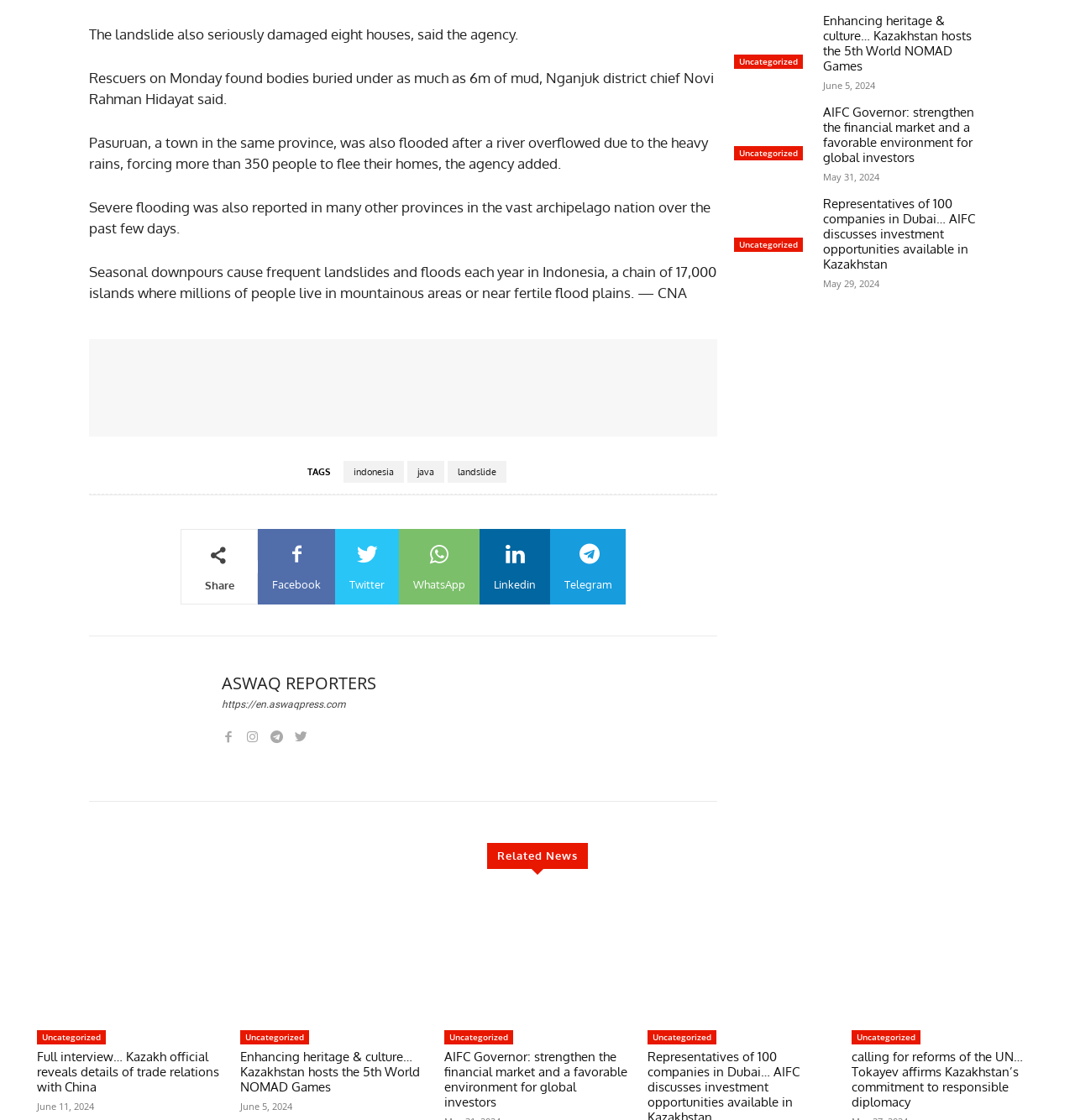Please identify the bounding box coordinates of the element I should click to complete this instruction: 'Read the news about 'Enhancing heritage & culture… Kazakhstan hosts the 5th World NOMAD Games''. The coordinates should be given as four float numbers between 0 and 1, like this: [left, top, right, bottom].

[0.766, 0.012, 0.917, 0.066]